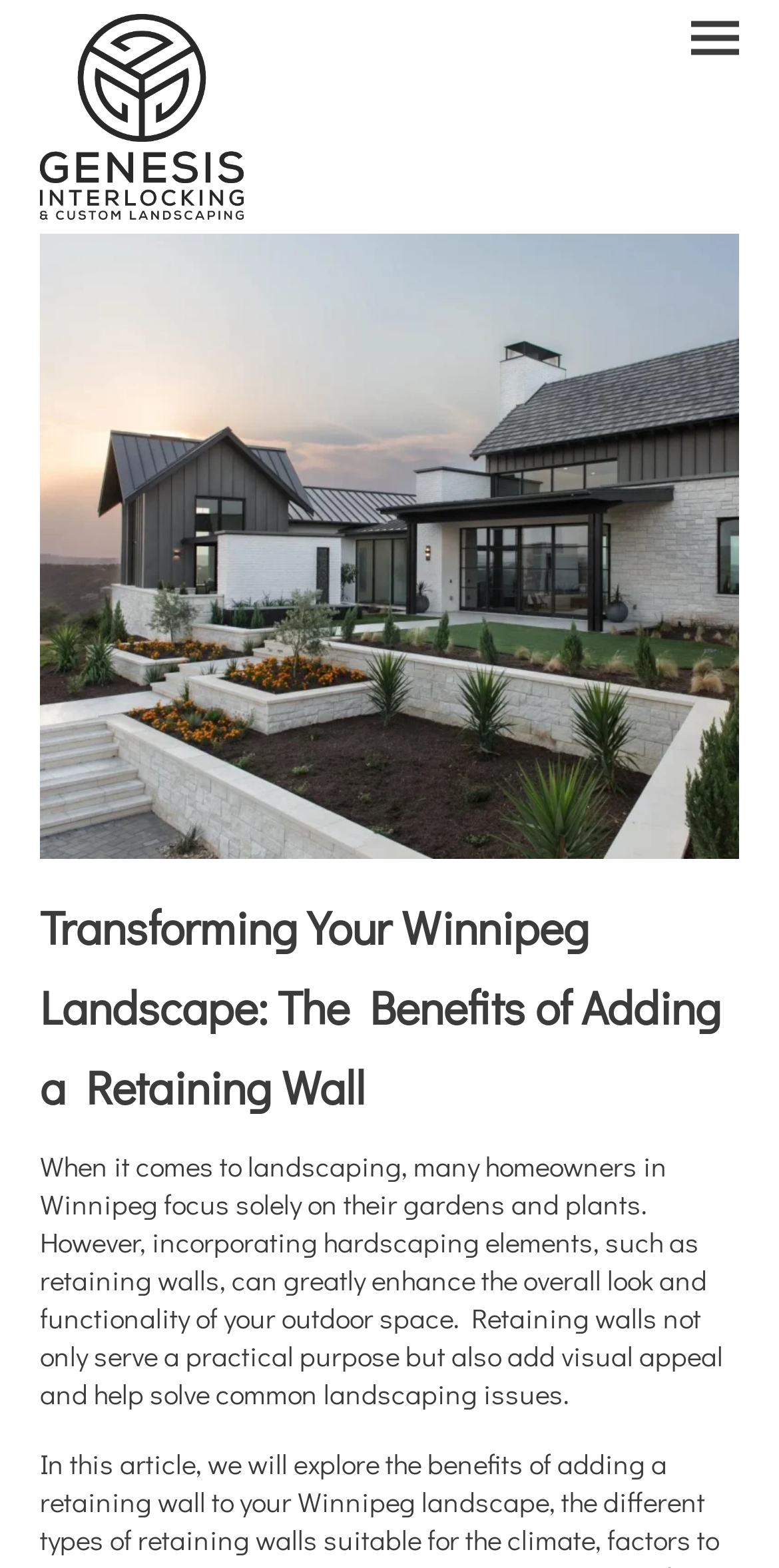What is the name of the company associated with this webpage?
Answer the question with as much detail as you can, using the image as a reference.

The webpage features a logo of Genesis Interlocking & Custom Landscaping, indicating that the company is associated with the content presented.